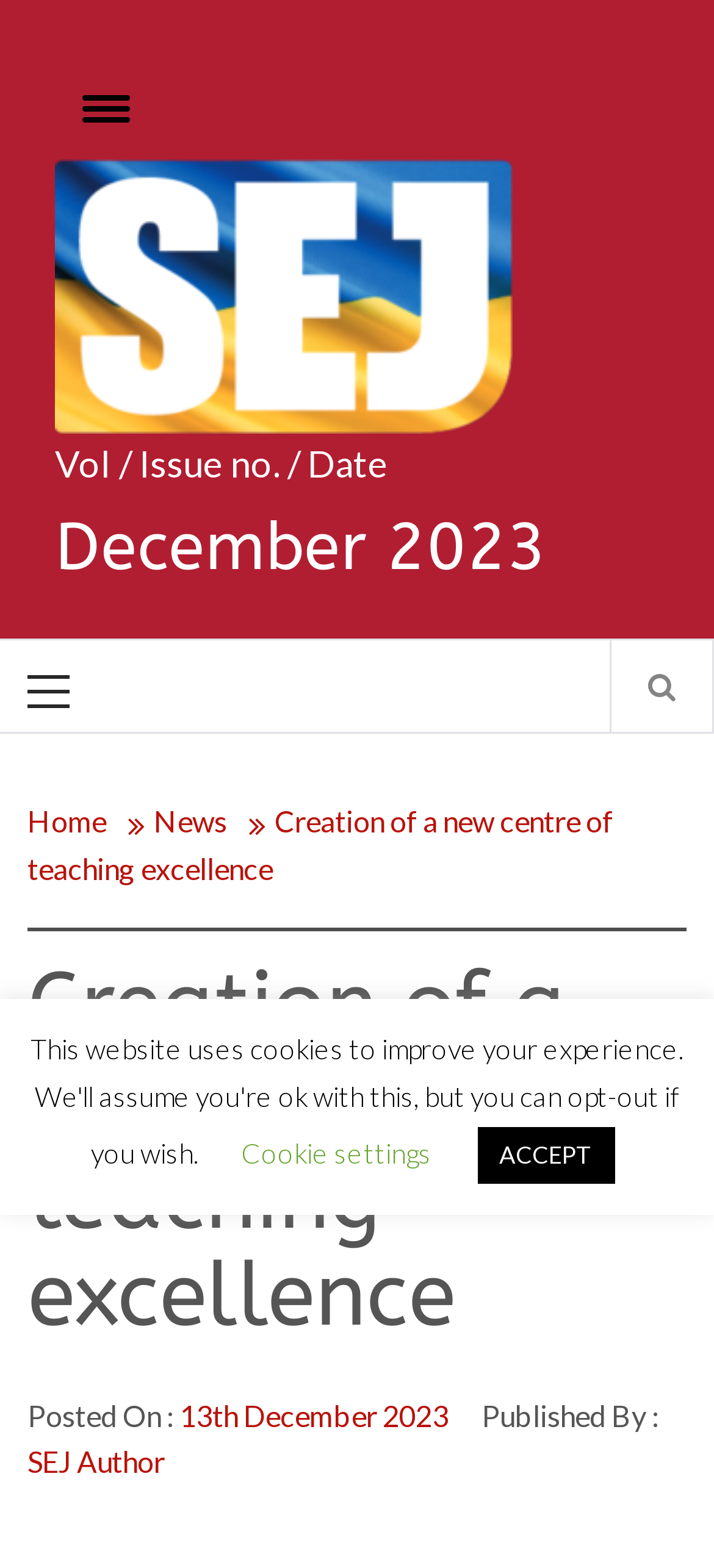Generate a comprehensive description of the contents of the webpage.

The webpage is about the creation of a new centre of teaching excellence, with a focus on December 2023. At the top left, there is a toggle menu link, followed by a link to December 2023, which is accompanied by an image. Below this, there is a static text element displaying "Vol / Issue no. / Date". 

To the right of the toggle menu link, there is another link to December 2023. Below this, there is a primary menu section, which contains a static text element displaying "Primary Menu". 

On the right side of the page, near the top, there is a search icon link. Below this, there is a breadcrumbs navigation section, which contains links to "Home", "News", and "Creation of a new centre of teaching excellence". 

The main content of the page is headed by a heading element displaying "Creation of a new centre of teaching excellence", which spans almost the entire width of the page. Below this, there are two sections of static text and links, one displaying "Posted On :" and a link to "13th December 2023", and another displaying "Published By :" and a link to "SEJ Author". 

At the bottom of the page, there are two buttons, one for "Cookie settings" and another for "ACCEPT".